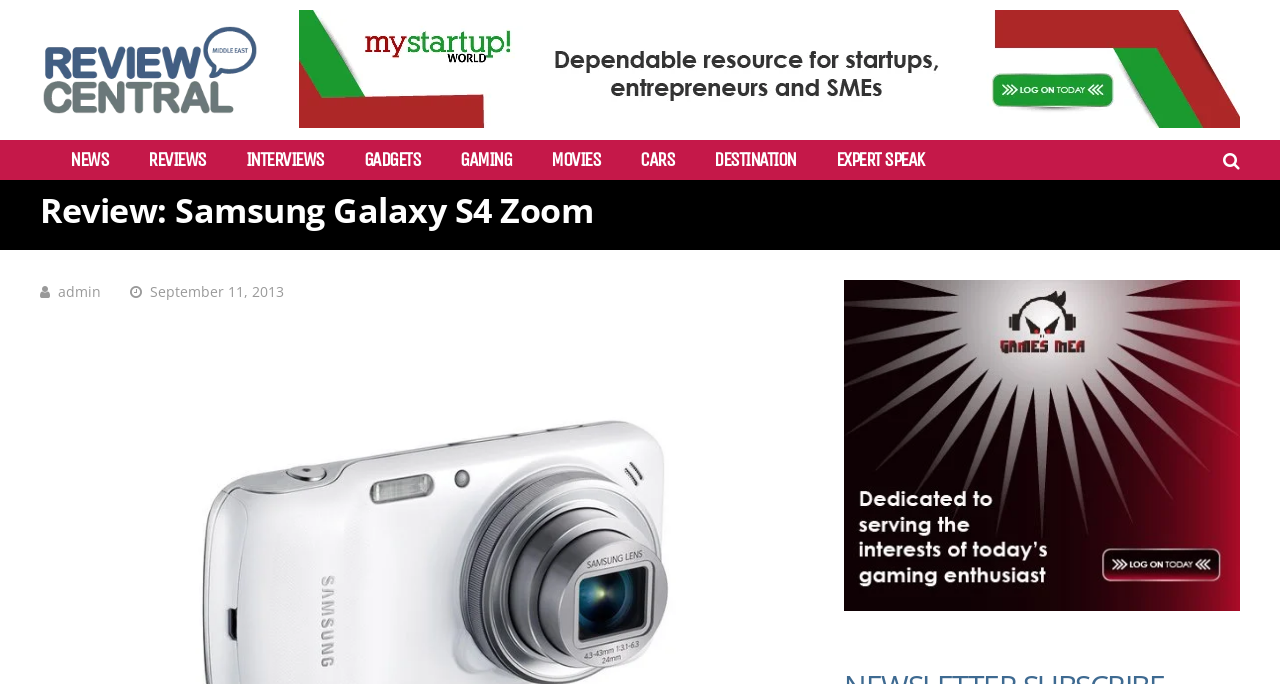Is there an image of the device on the webpage?
Make sure to answer the question with a detailed and comprehensive explanation.

The presence of a figure element within the header section, which contains an image of the device, confirms that there is an image of the device on the webpage.